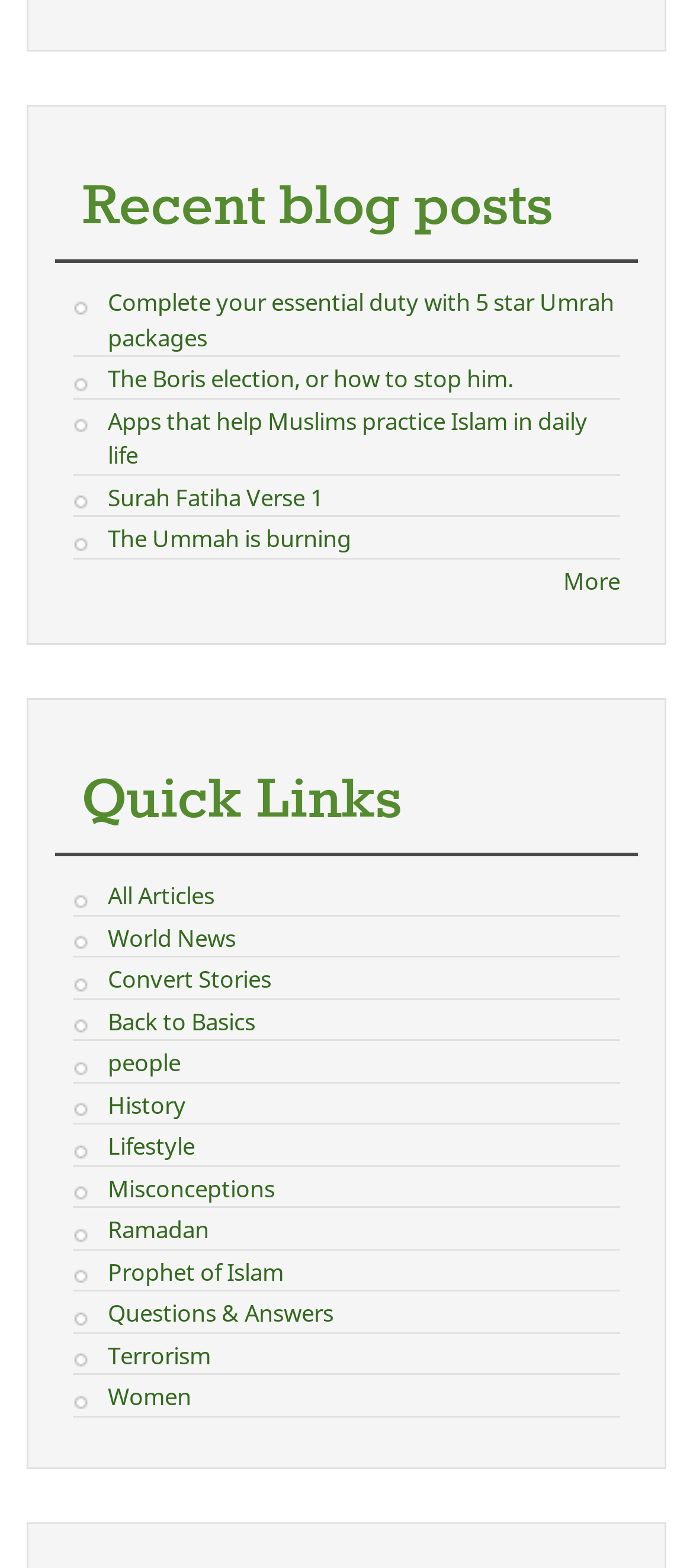Provide the bounding box coordinates of the HTML element this sentence describes: "Back to Basics". The bounding box coordinates consist of four float numbers between 0 and 1, i.e., [left, top, right, bottom].

[0.155, 0.641, 0.368, 0.662]